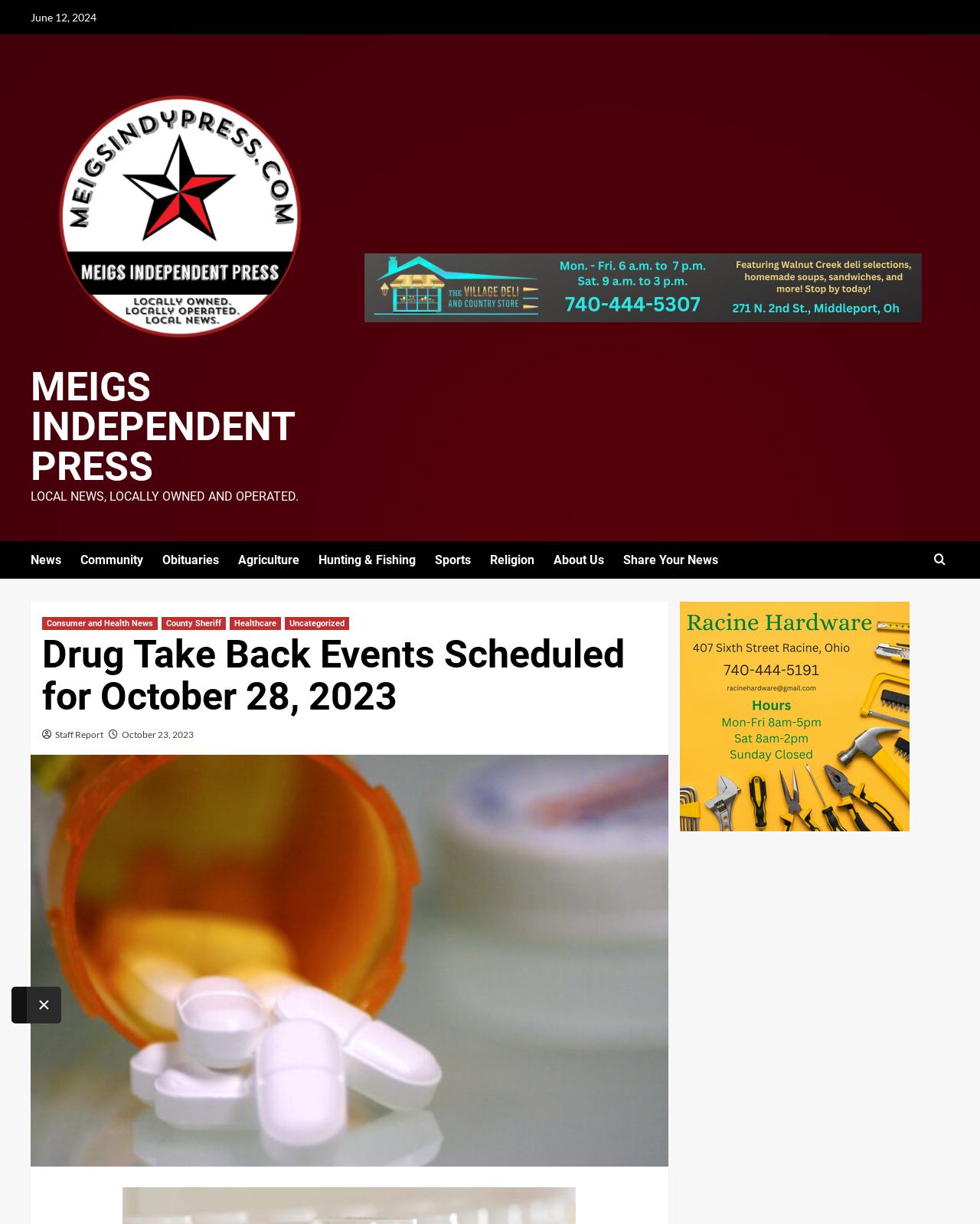What is the date of the main article?
Give a thorough and detailed response to the question.

The date of the main article is 'October 23, 2023', as indicated by the link with the text 'October 23, 2023' below the heading of the article.